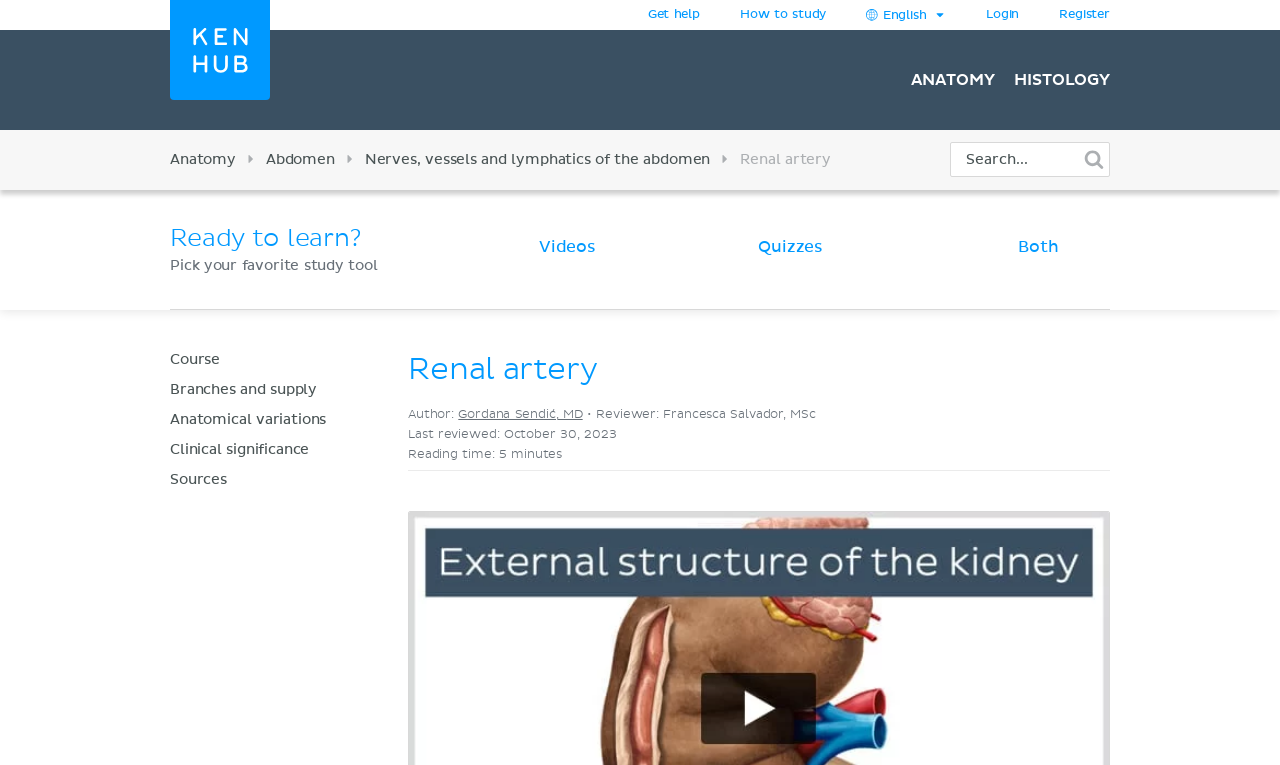Answer this question in one word or a short phrase: How many links are available in the anatomy section?

5